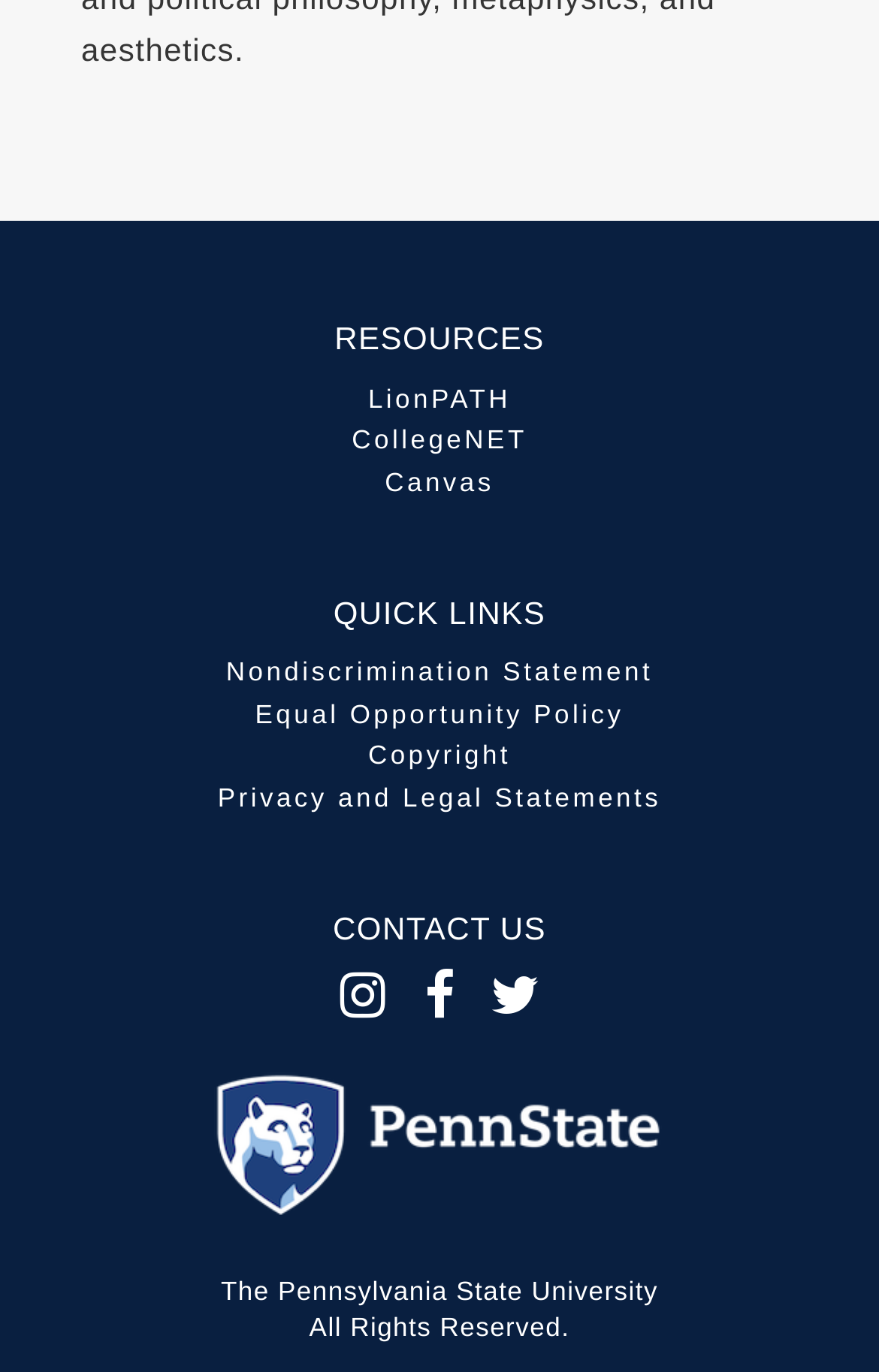Identify the bounding box coordinates of the section that should be clicked to achieve the task described: "Contact Us".

[0.379, 0.663, 0.621, 0.689]